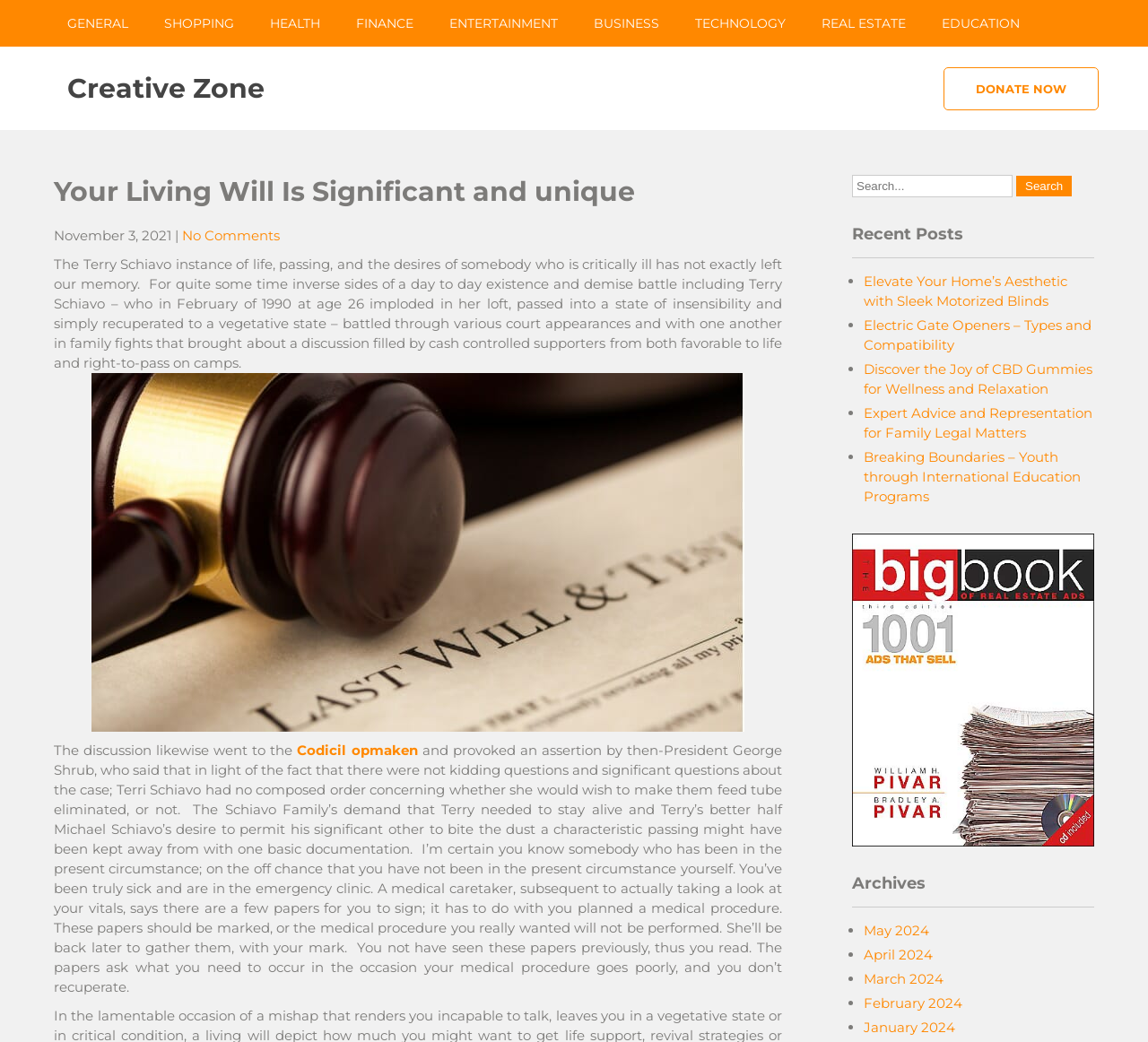Give a detailed explanation of the elements present on the webpage.

This webpage is about the importance of having a living will, with a focus on the Terry Schiavo case. At the top, there are nine links to different categories, including GENERAL, SHOPPING, HEALTH, and ENTERTAINMENT, which are evenly spaced and take up the entire width of the page. Below these links, there is a heading that reads "Creative Zone" with a link to the same title below it.

On the left side of the page, there is a header with the title "Your Living Will Is Significant and unique" followed by a date, "November 3, 2021", and a link to "No Comments". Below this, there is a long paragraph of text that discusses the Terry Schiavo case and the importance of having a living will. The text is accompanied by an image of a will.

To the right of the text, there is a search bar with a button that reads "Search". Below the search bar, there is a section titled "Recent Posts" with five links to different articles, including "Elevate Your Home’s Aesthetic with Sleek Motorized Blinds" and "Discover the Joy of CBD Gummies for Wellness and Relaxation". Each link is preceded by a bullet point.

At the bottom of the page, there is a section titled "Archives" with five links to different months, including May 2024, April 2024, and March 2024. Each link is also preceded by a bullet point. On the right side of the page, there is a link to "DONATE NOW" and a complementary section with a heading that reads "Creative Zone".